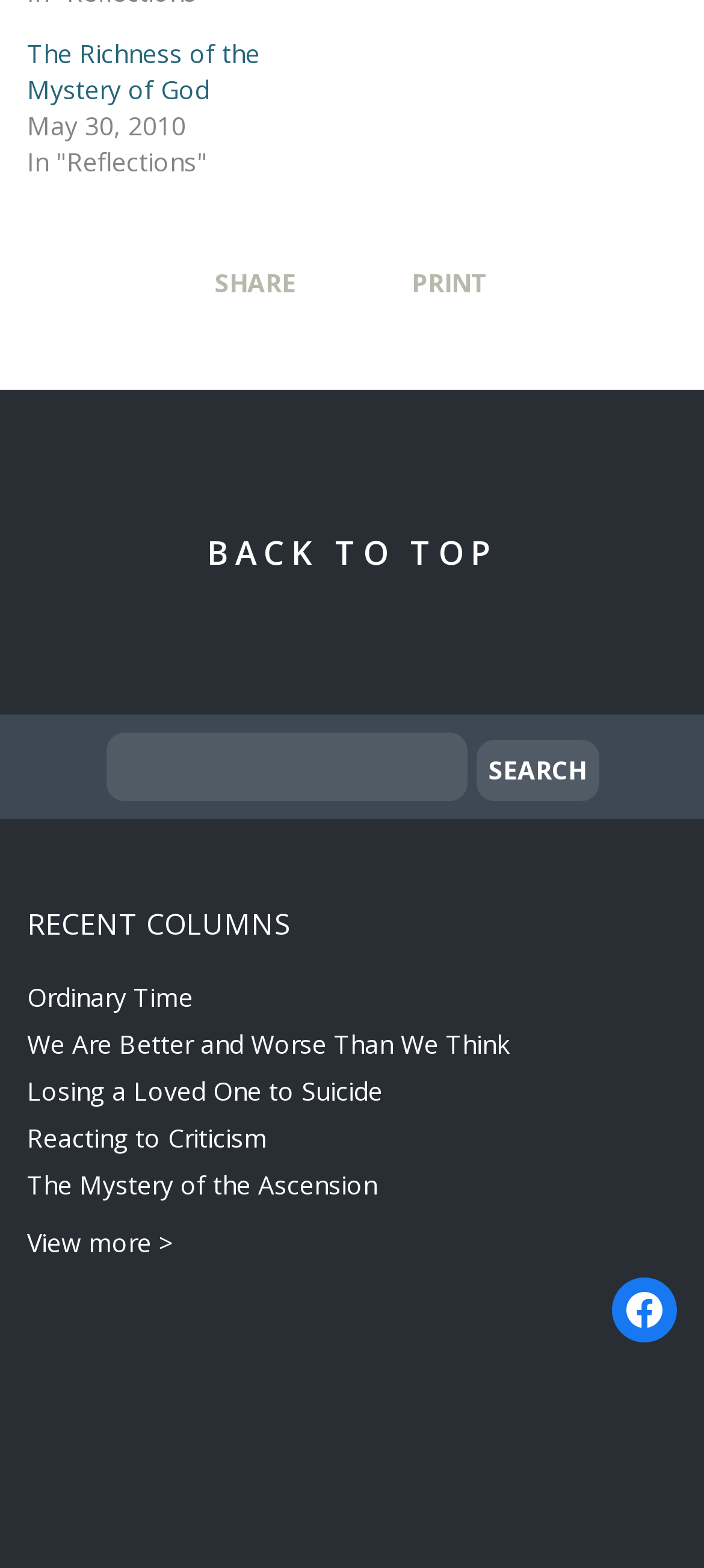Show the bounding box coordinates for the HTML element described as: "Ordinary Time".

[0.038, 0.625, 0.274, 0.646]